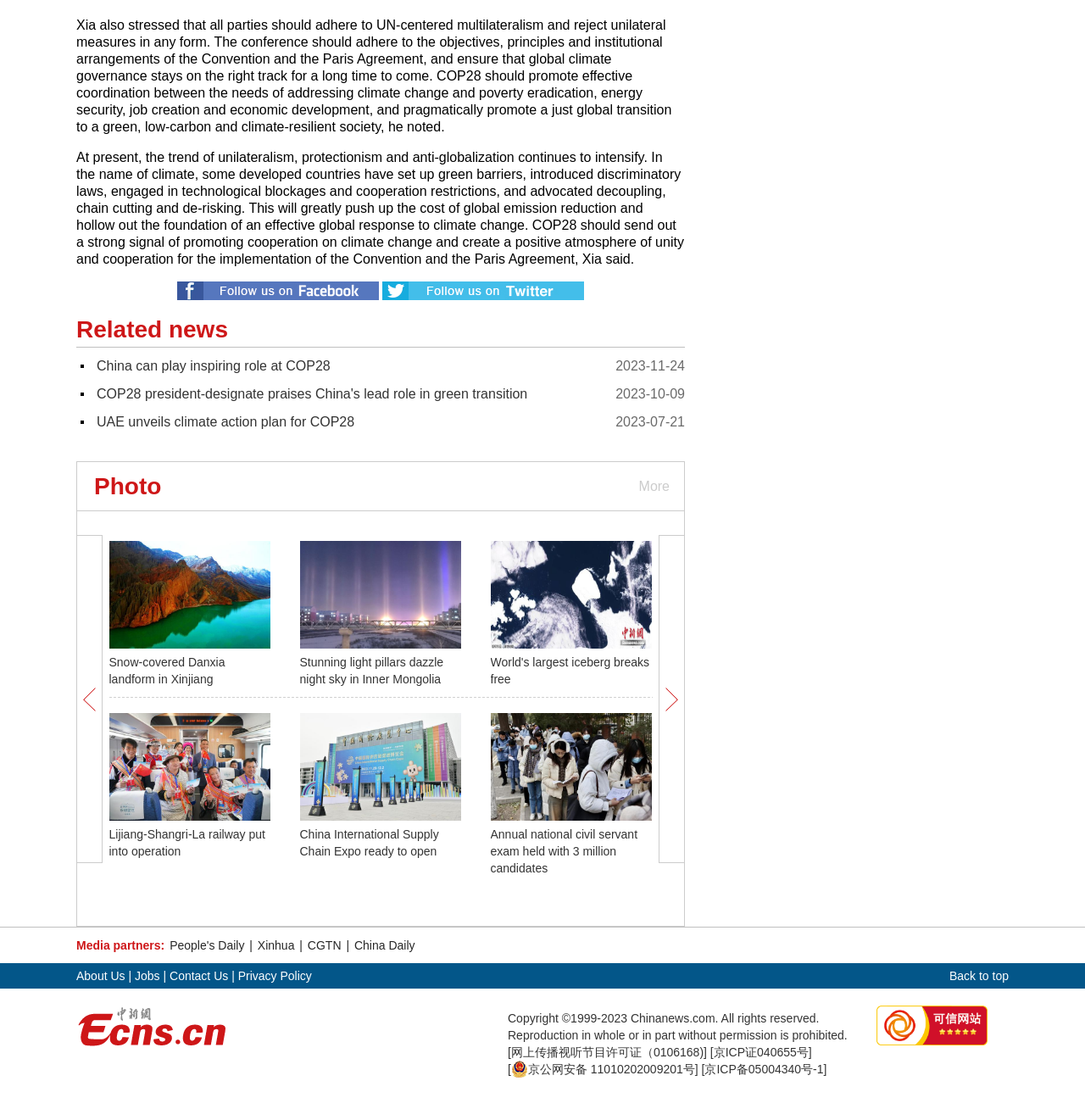Locate the bounding box coordinates of the area to click to fulfill this instruction: "View the 'Related news'". The bounding box should be presented as four float numbers between 0 and 1, in the order [left, top, right, bottom].

[0.07, 0.283, 0.631, 0.31]